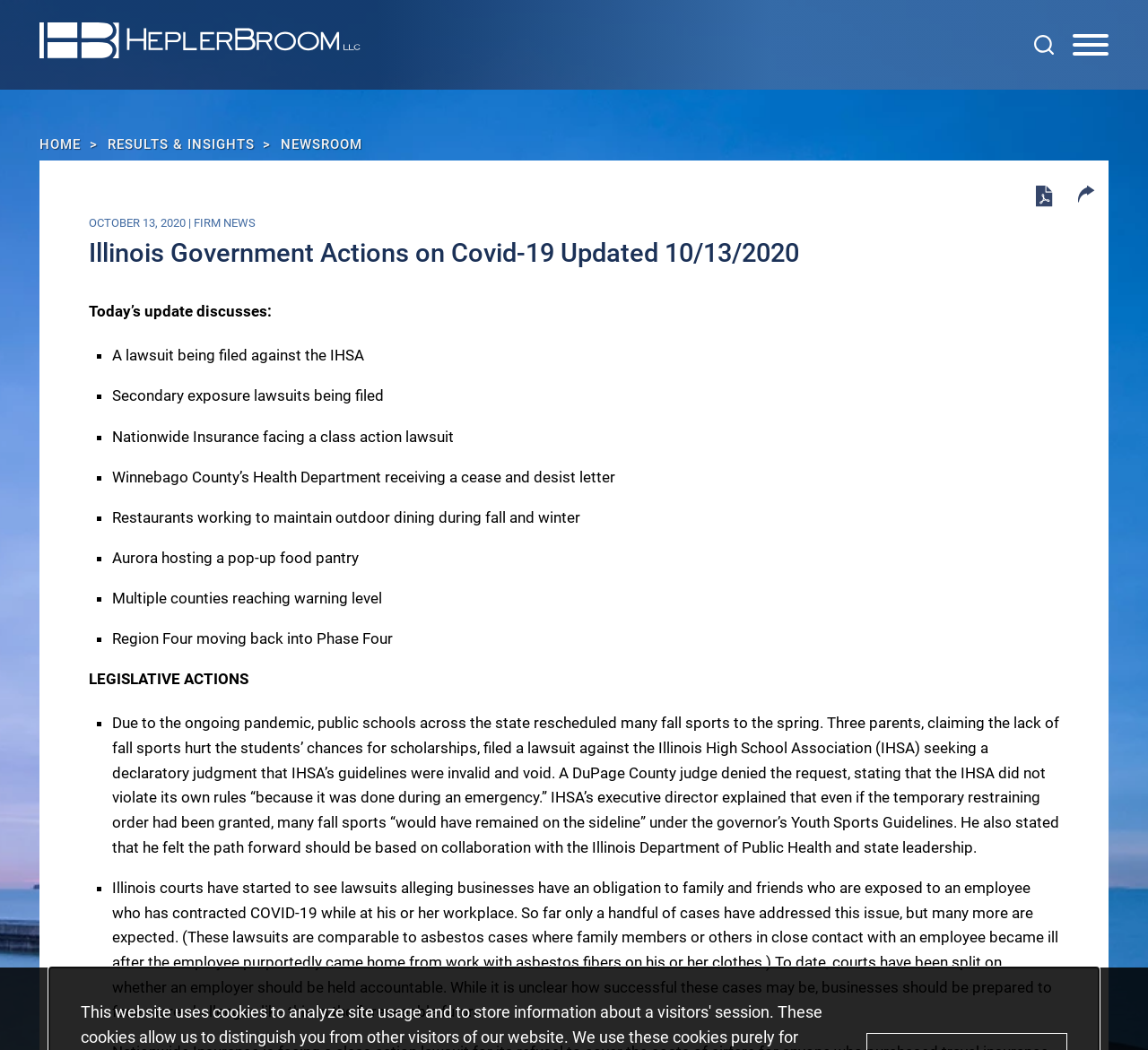Identify the bounding box coordinates of the clickable region required to complete the instruction: "Share the news". The coordinates should be given as four float numbers within the range of 0 and 1, i.e., [left, top, right, bottom].

[0.939, 0.179, 0.954, 0.196]